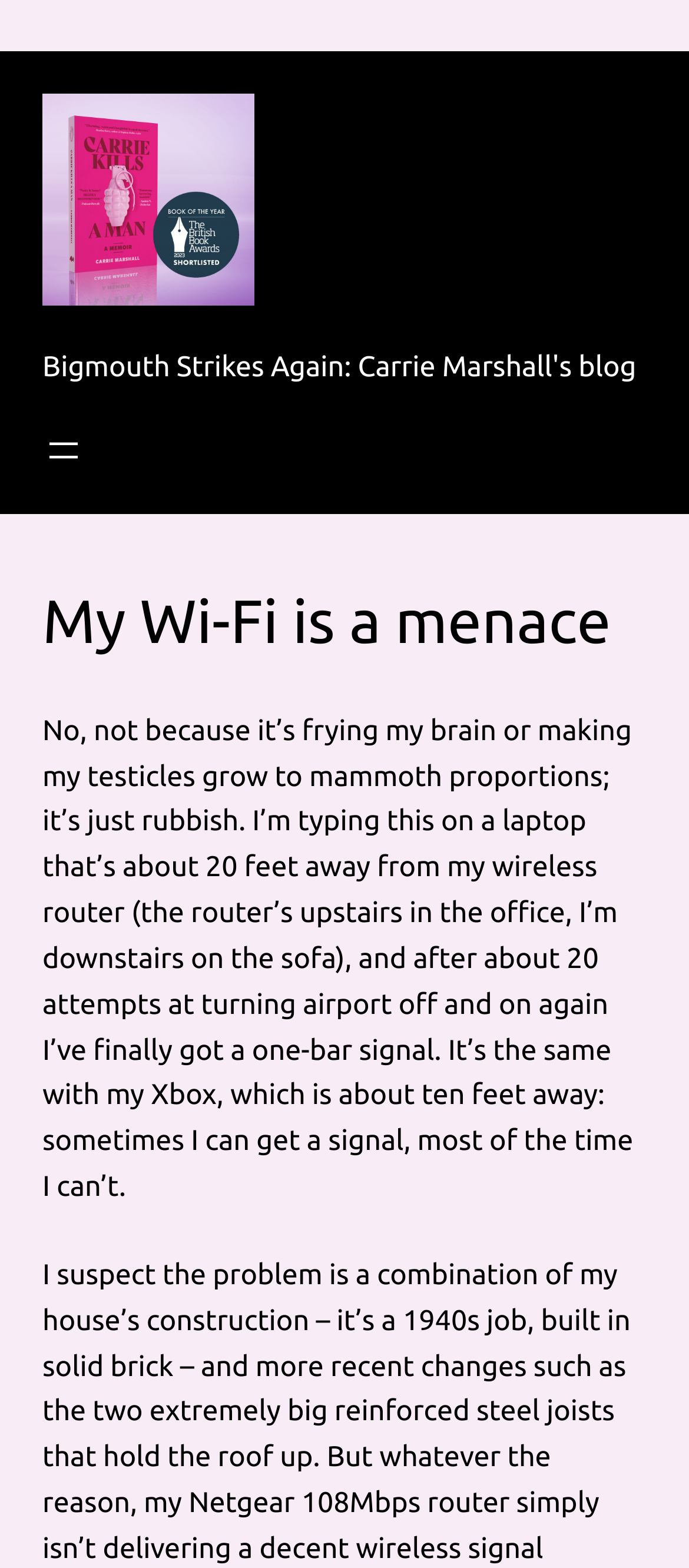What is the author's issue with their Wi-Fi?
Based on the visual content, answer with a single word or a brief phrase.

It's rubbish